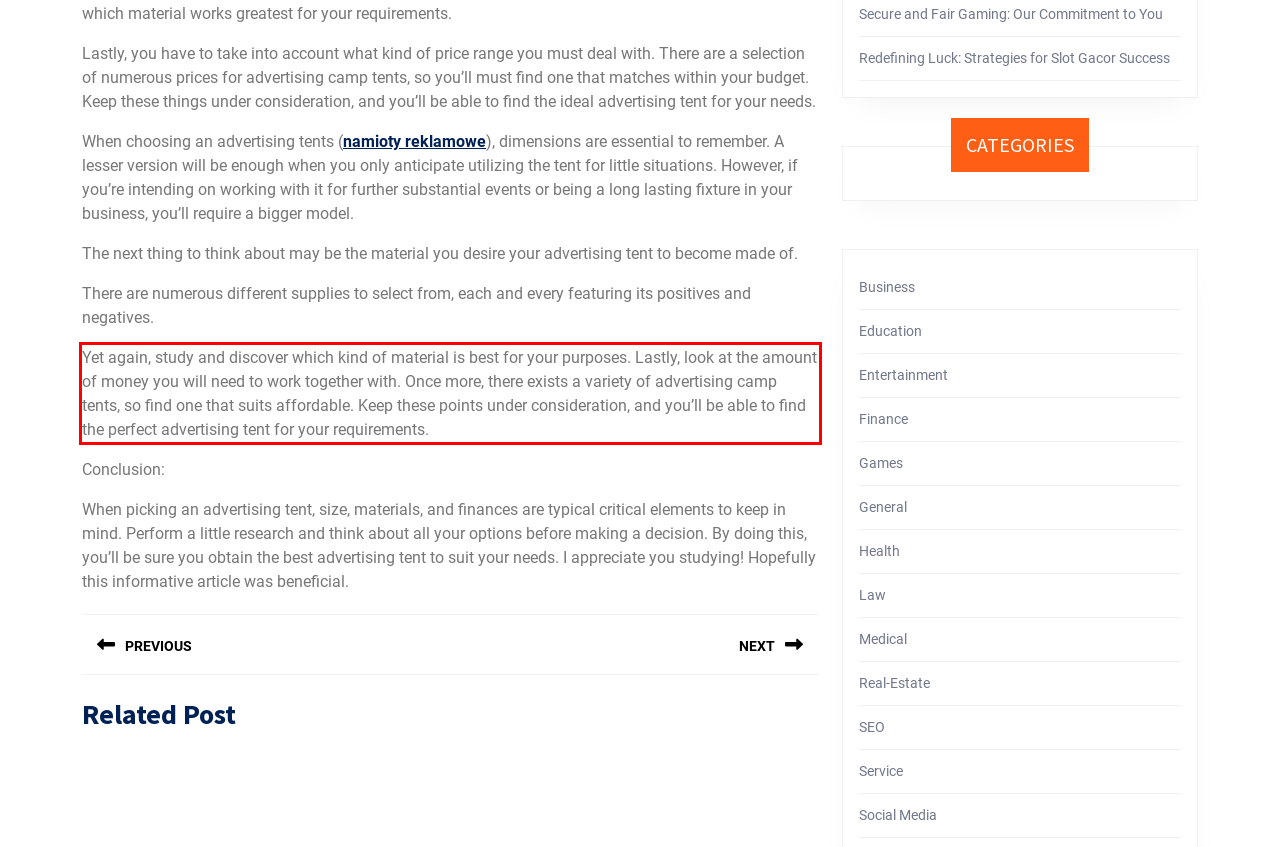Analyze the red bounding box in the provided webpage screenshot and generate the text content contained within.

Yet again, study and discover which kind of material is best for your purposes. Lastly, look at the amount of money you will need to work together with. Once more, there exists a variety of advertising camp tents, so find one that suits affordable. Keep these points under consideration, and you’ll be able to find the perfect advertising tent for your requirements.